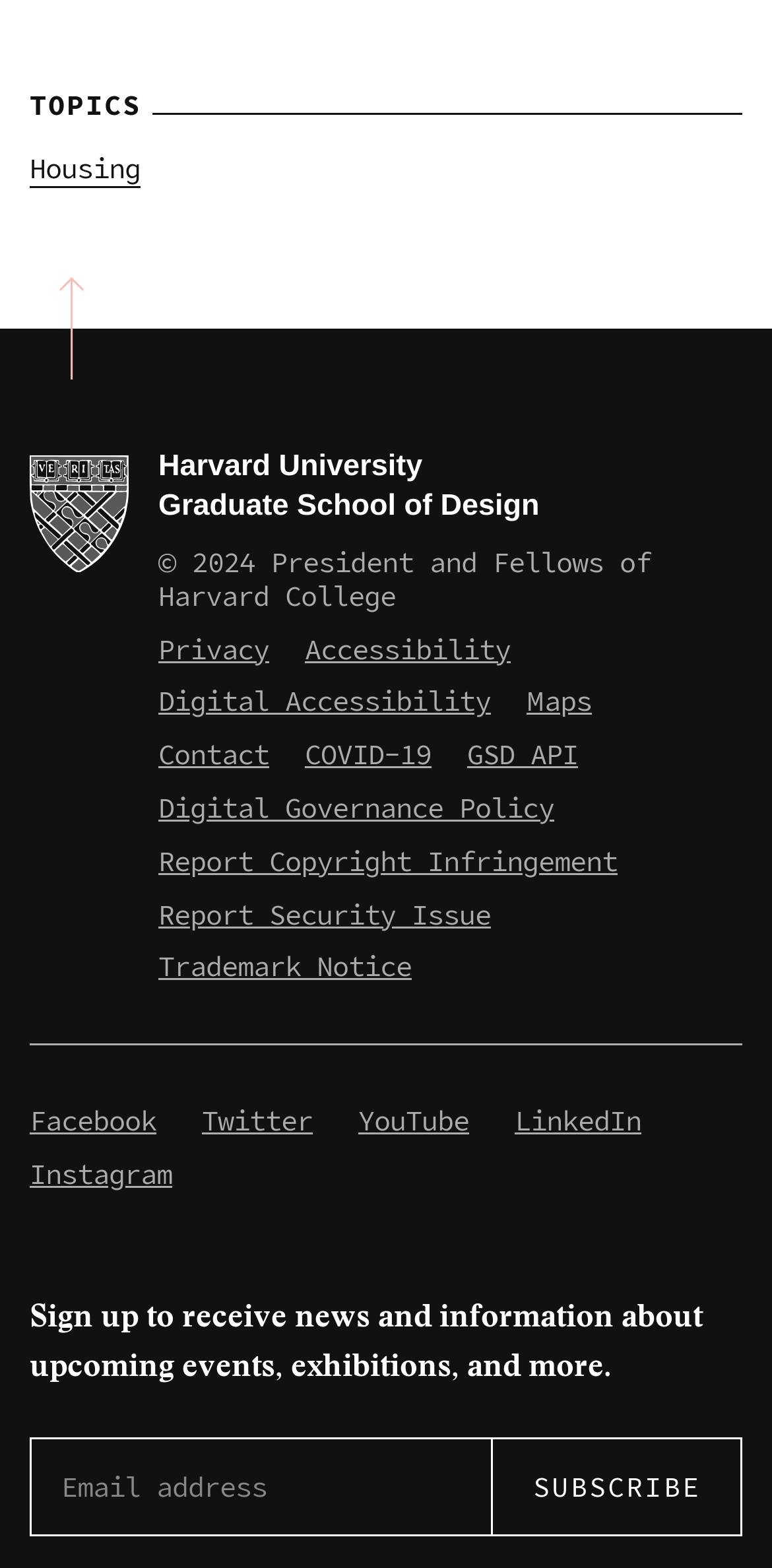What is the main topic of this webpage?
Based on the visual information, provide a detailed and comprehensive answer.

The main topic of this webpage is 'TOPICS' as indicated by the heading element at the top of the page.